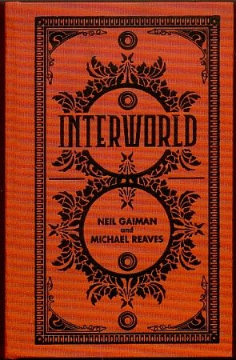What is the shape of the motif containing the authors' names?
Examine the image closely and answer the question with as much detail as possible.

According to the caption, the authors' names are displayed within a circular motif at the bottom of the cover, which adds to the overall aesthetic of the design.